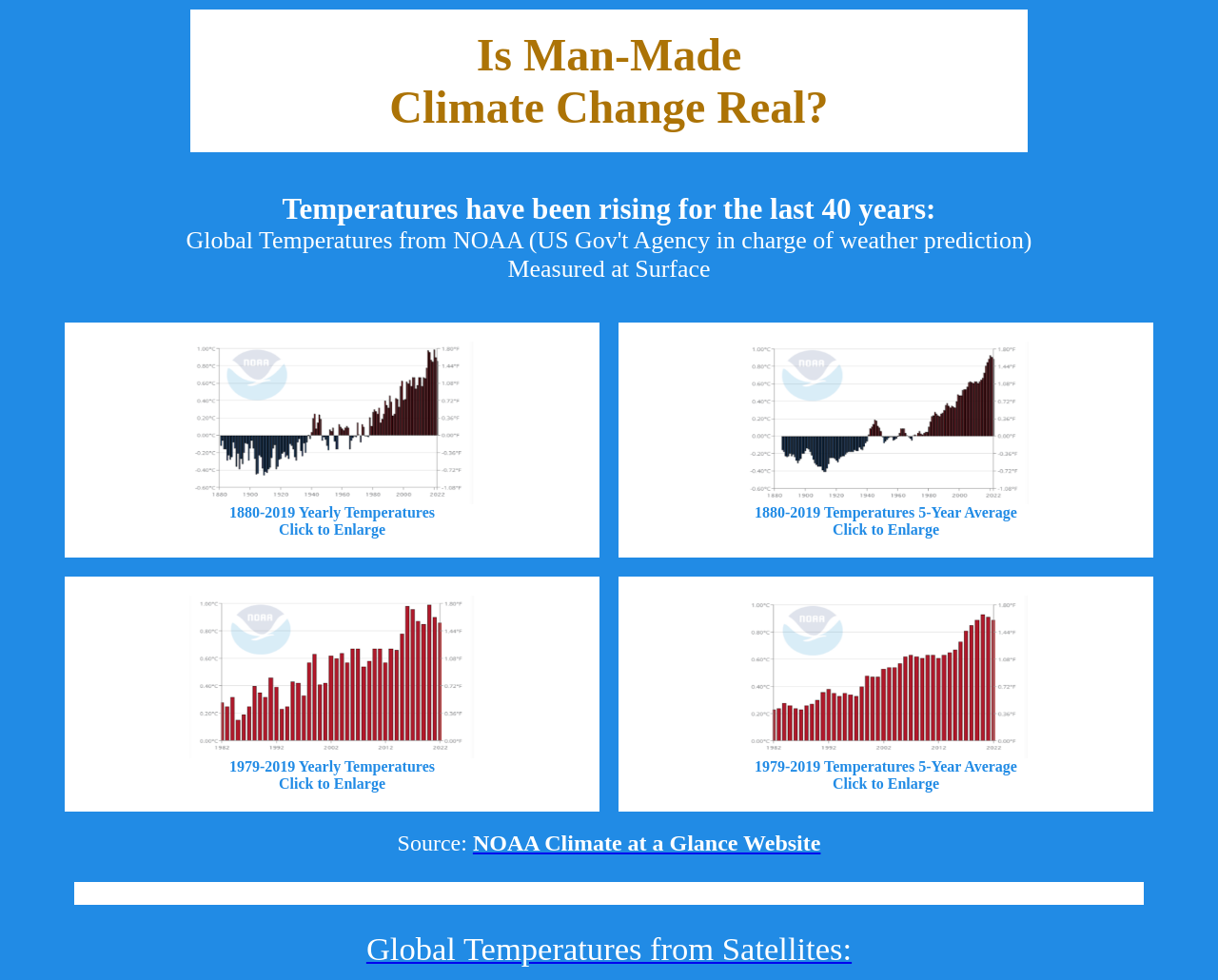Give a succinct answer to this question in a single word or phrase: 
What is the time period of the first temperature graph?

1880-2019